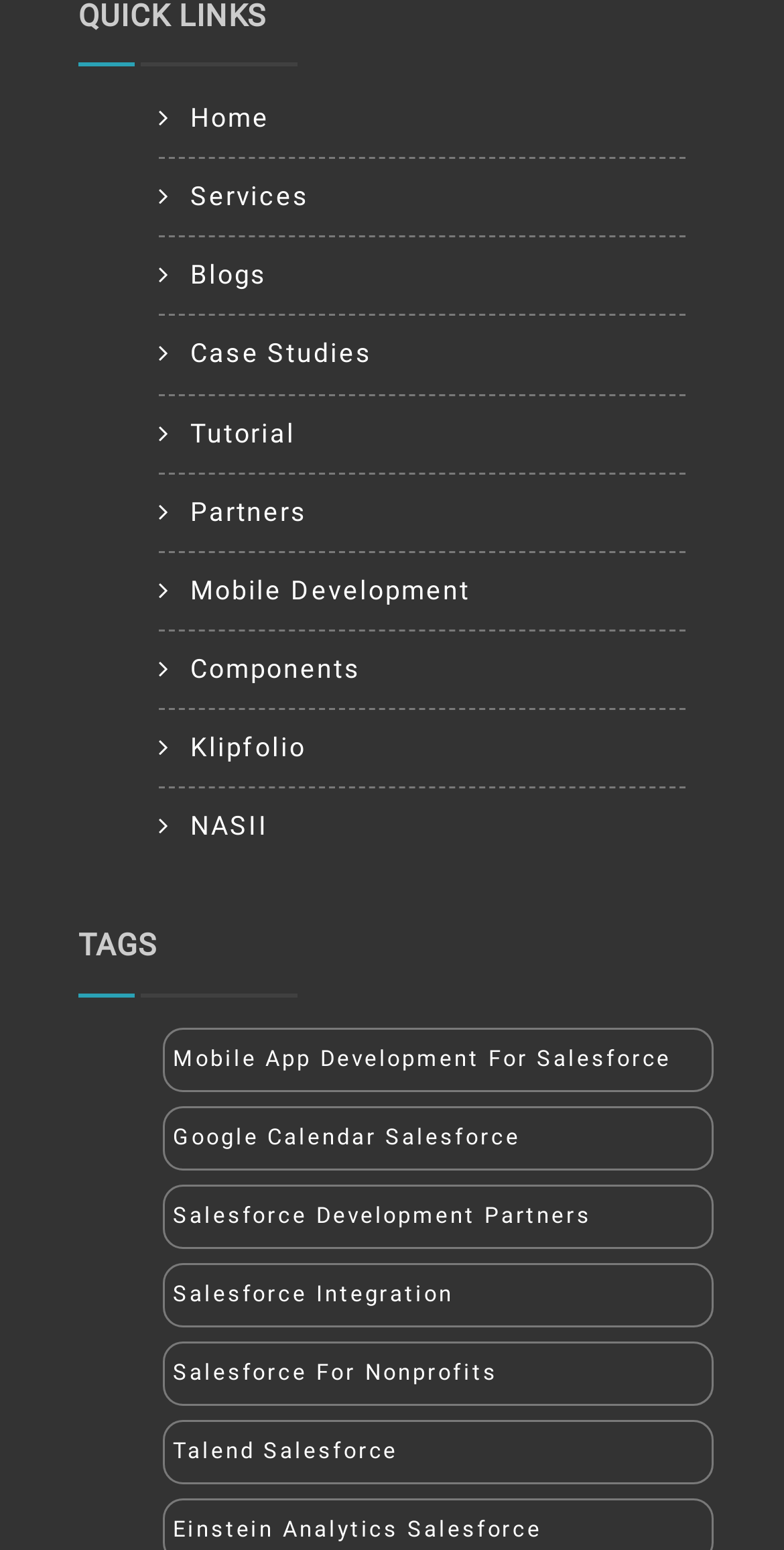Locate the bounding box coordinates of the area you need to click to fulfill this instruction: 'view case studies'. The coordinates must be in the form of four float numbers ranging from 0 to 1: [left, top, right, bottom].

[0.203, 0.219, 0.475, 0.238]